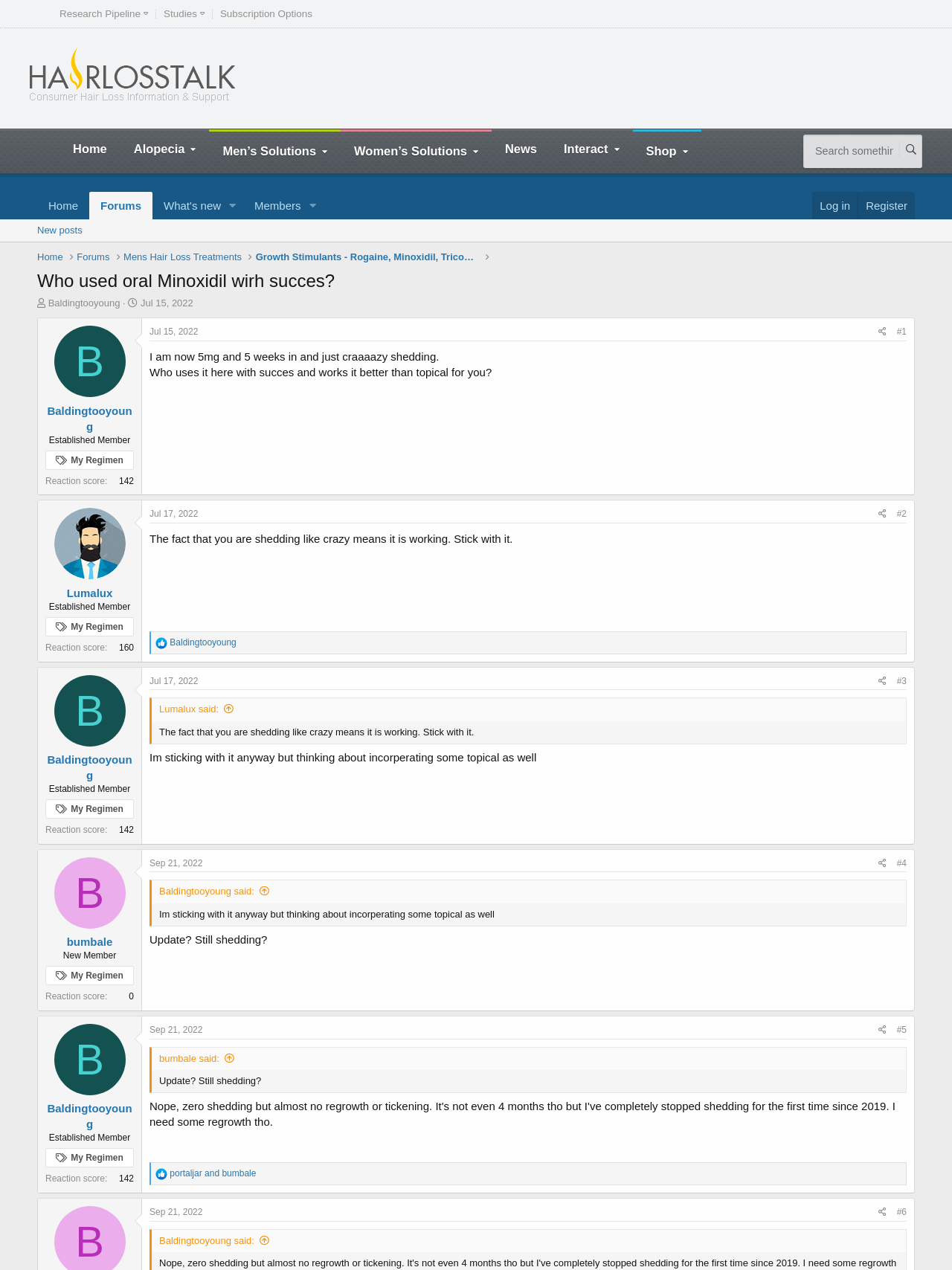Please specify the coordinates of the bounding box for the element that should be clicked to carry out this instruction: "Read the first post". The coordinates must be four float numbers between 0 and 1, formatted as [left, top, right, bottom].

[0.157, 0.275, 0.952, 0.299]